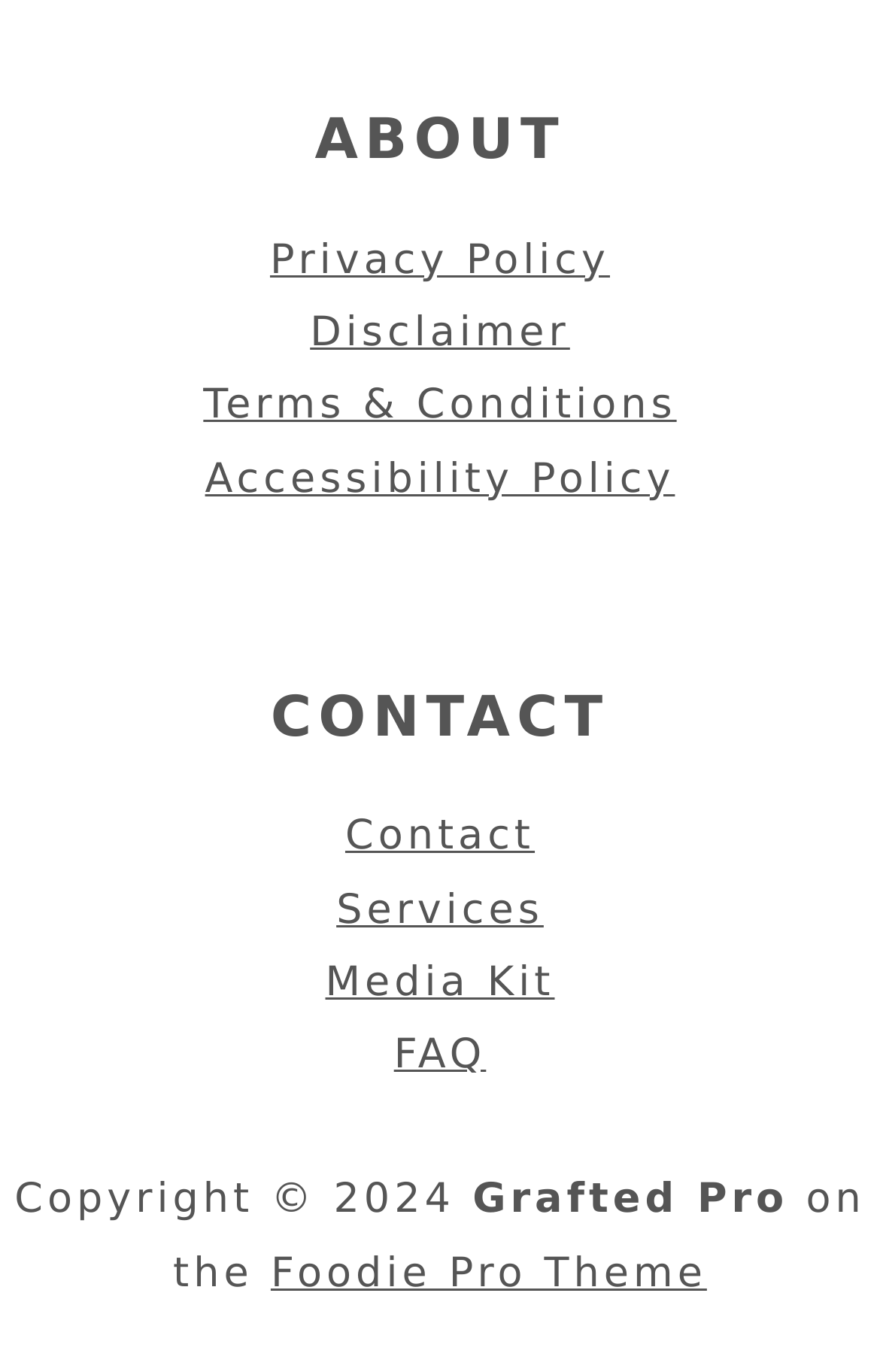Can you identify the bounding box coordinates of the clickable region needed to carry out this instruction: 'learn about terms and conditions'? The coordinates should be four float numbers within the range of 0 to 1, stated as [left, top, right, bottom].

[0.231, 0.279, 0.769, 0.313]